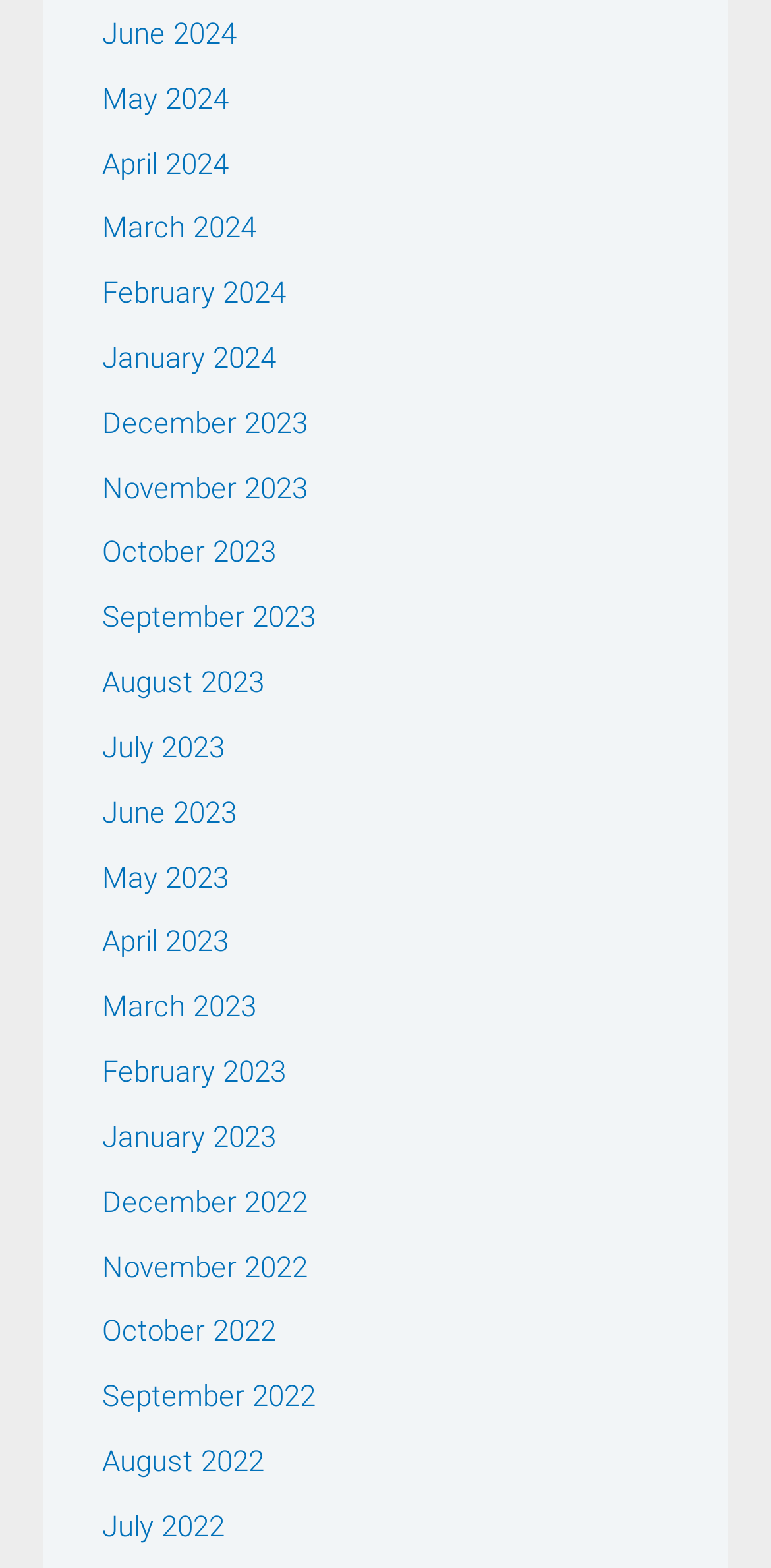Find the bounding box coordinates for the HTML element specified by: "December 2023".

[0.132, 0.258, 0.399, 0.281]